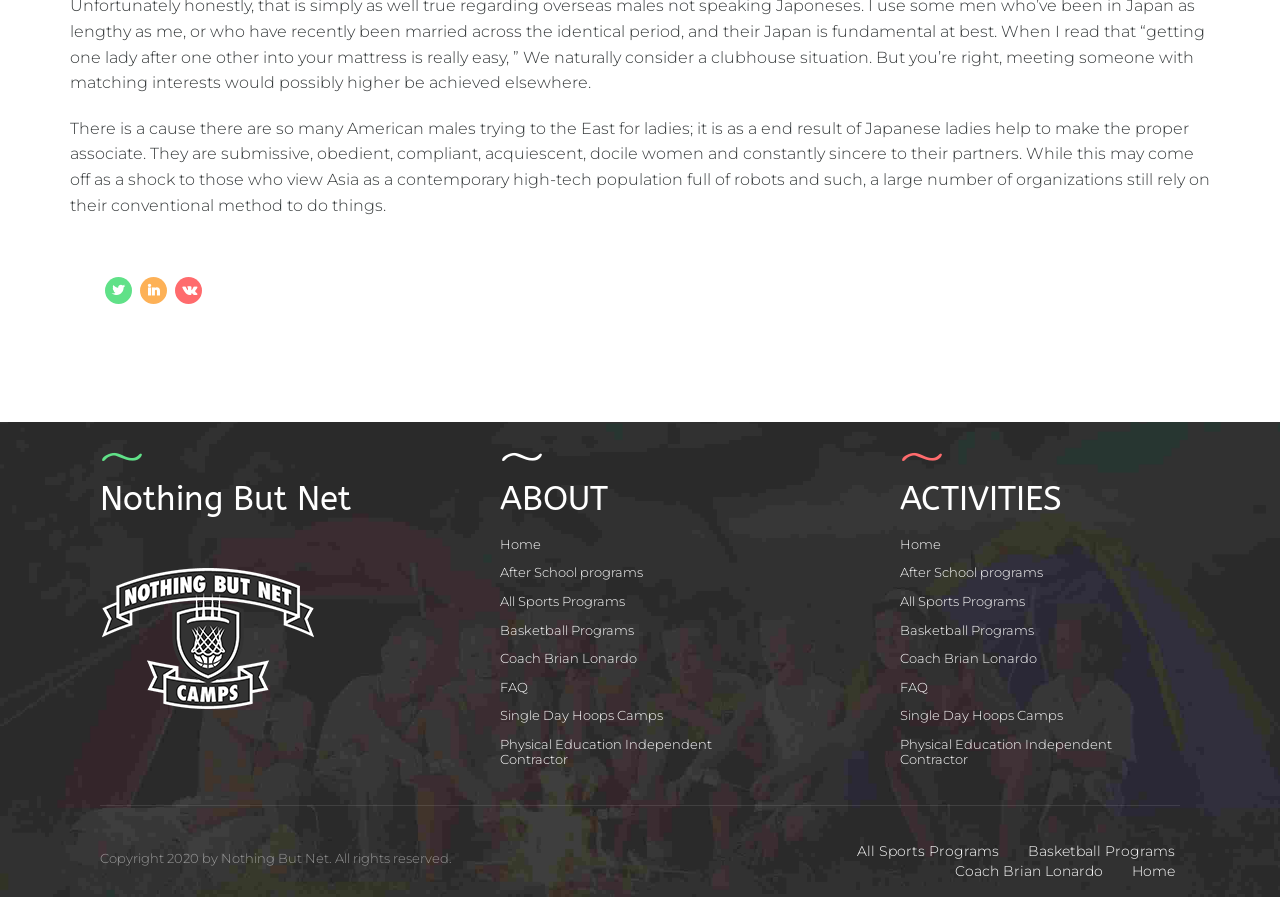Answer the question in one word or a short phrase:
What is the main topic of the webpage?

Sports programs